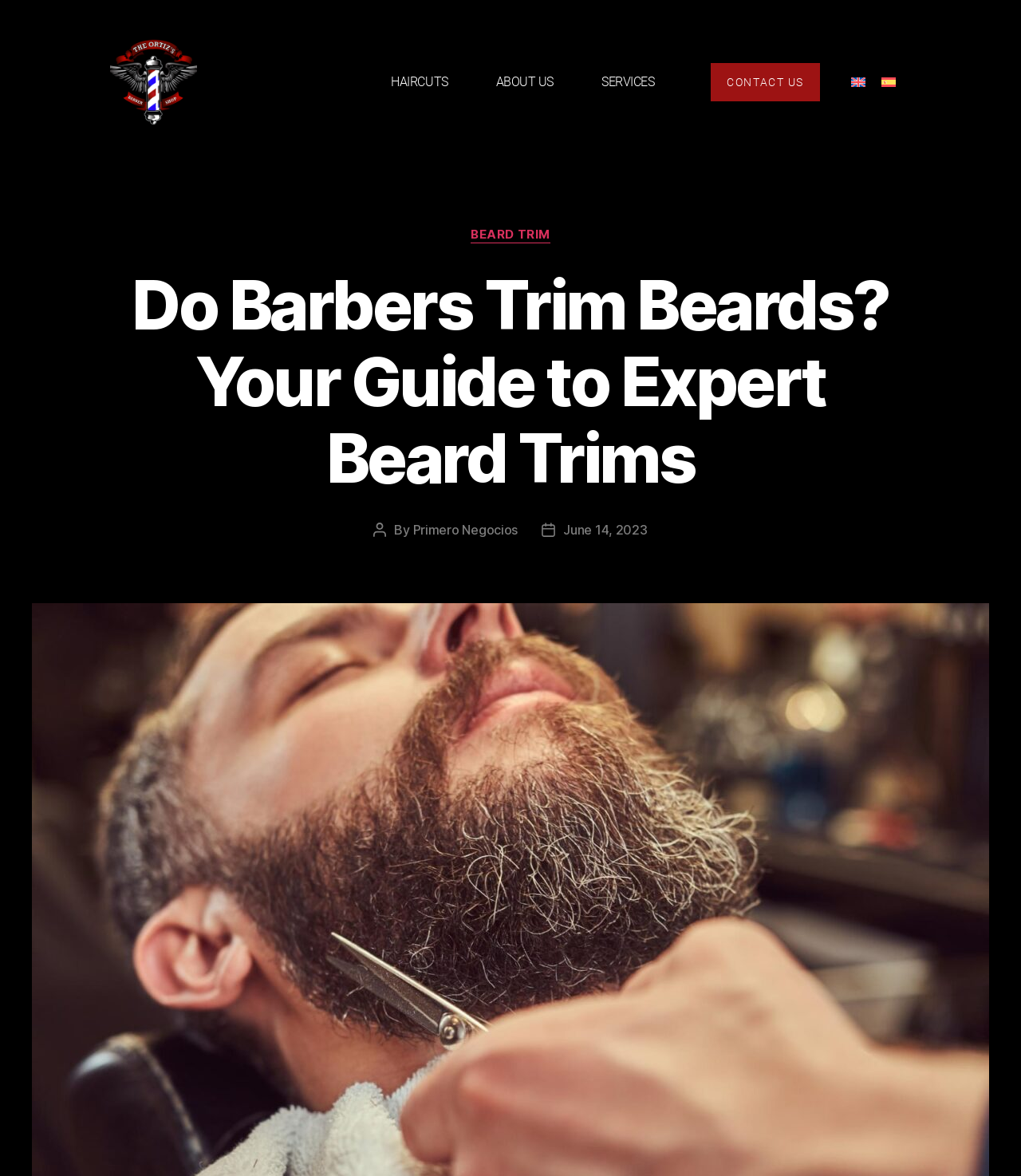When was the article published?
Identify the answer in the screenshot and reply with a single word or phrase.

June 14, 2023